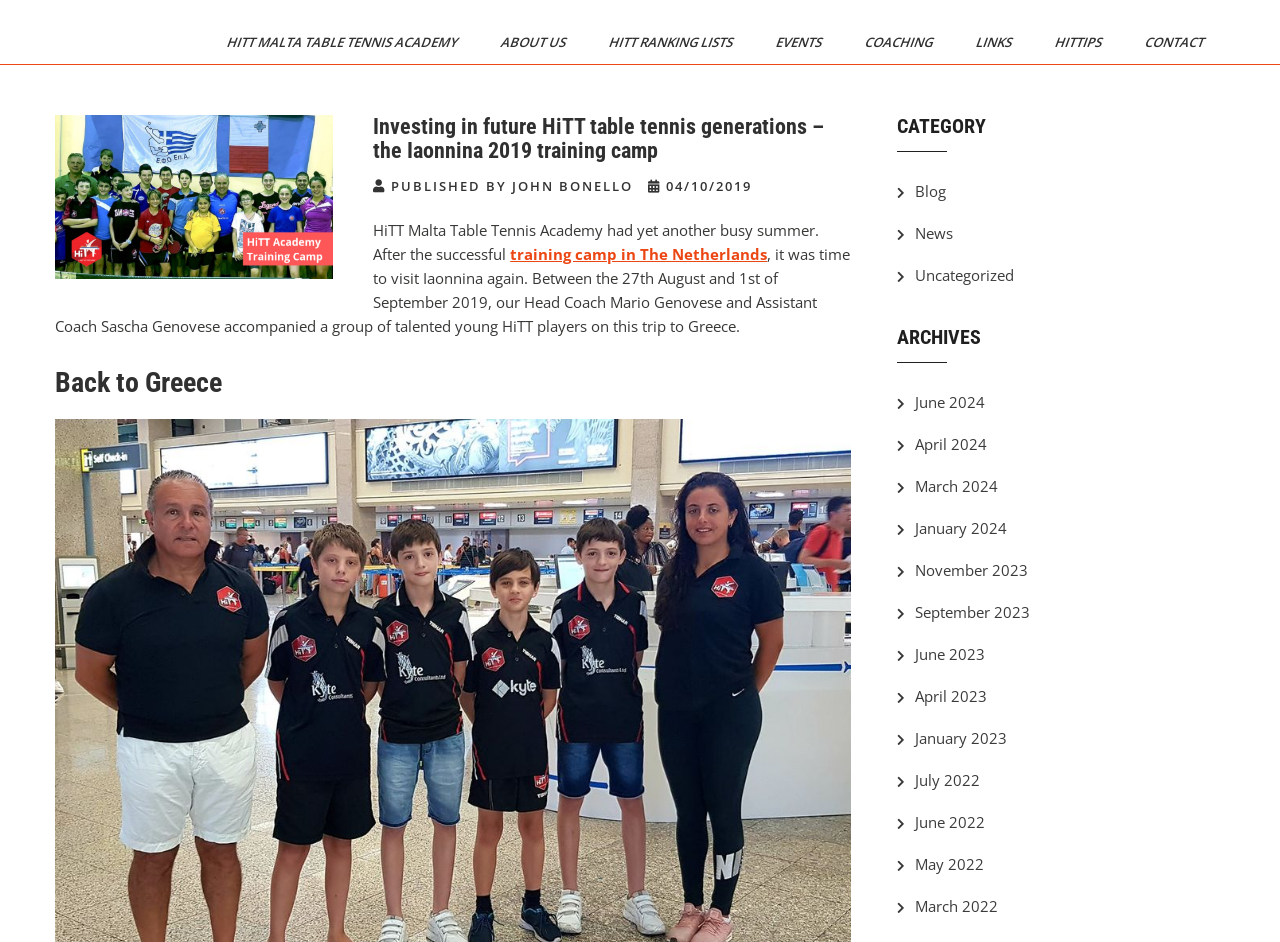Bounding box coordinates are given in the format (top-left x, top-left y, bottom-right x, bottom-right y). All values should be floating point numbers between 0 and 1. Provide the bounding box coordinate for the UI element described as: May 2022

[0.715, 0.907, 0.769, 0.928]